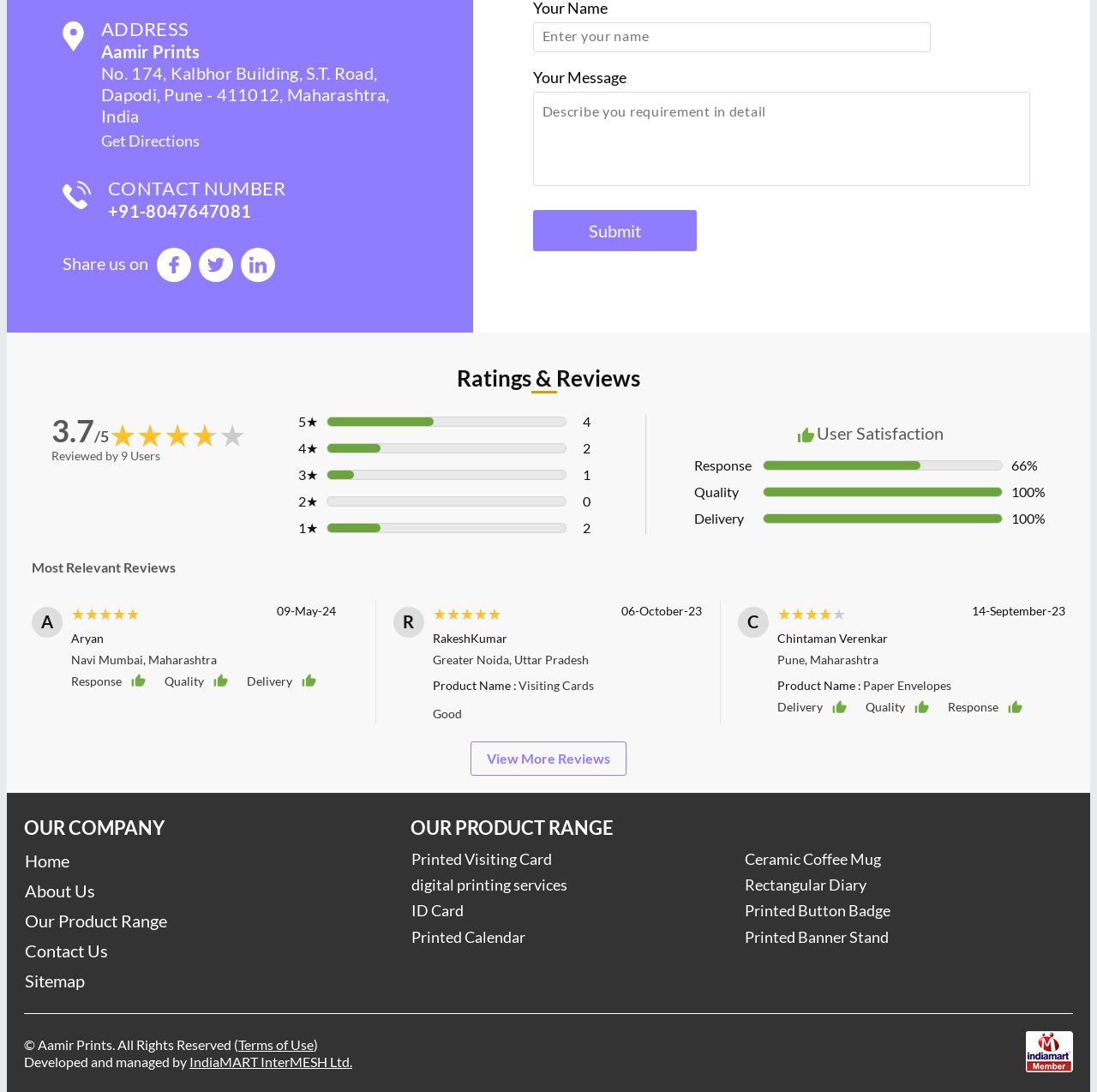Identify the bounding box coordinates of the clickable region necessary to fulfill the following instruction: "Get Directions". The bounding box coordinates should be four float numbers between 0 and 1, i.e., [left, top, right, bottom].

[0.092, 0.12, 0.182, 0.137]